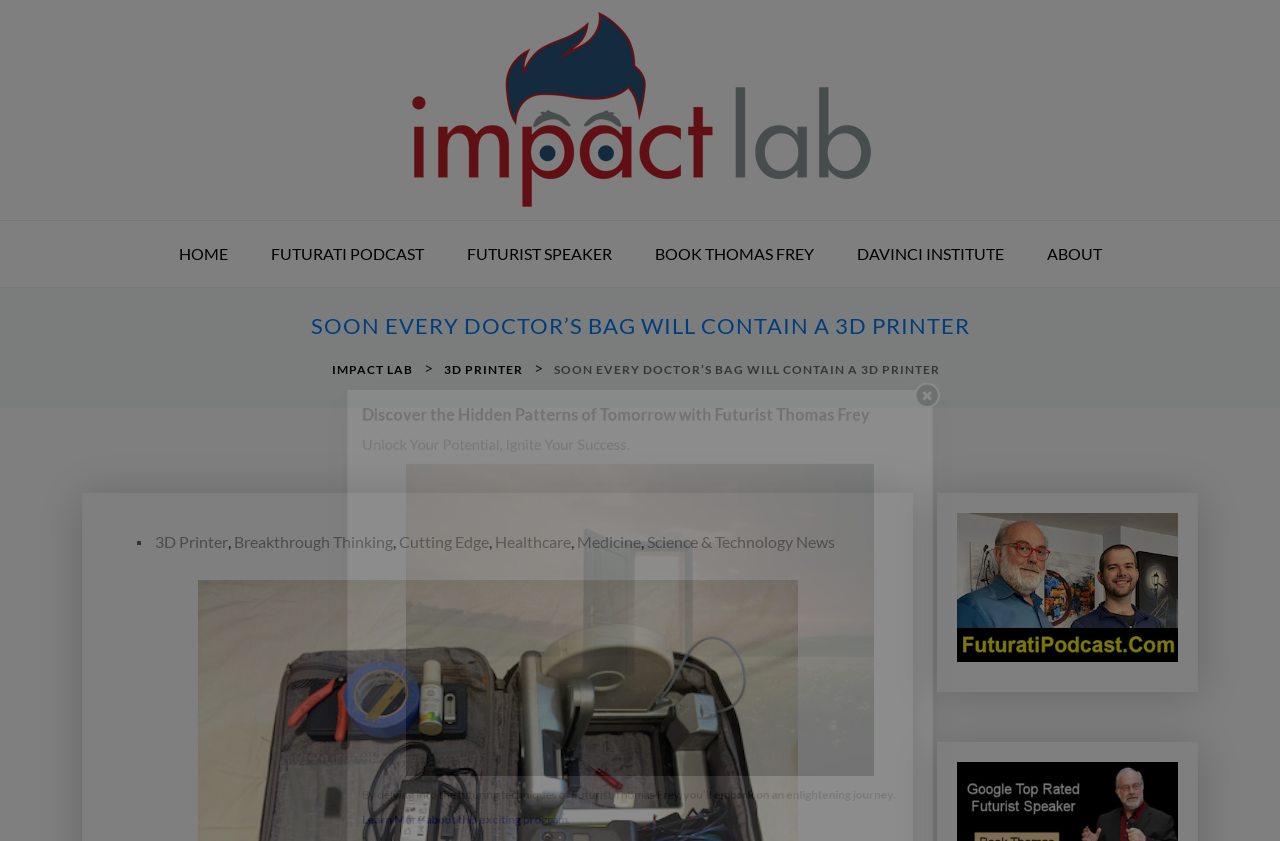Who is the author or speaker?
Refer to the image and give a detailed response to the question.

The author or speaker can be determined by looking at the link 'Thomas Frey Futurist Futurati Podcasts' and the image with the same name, which suggests that Thomas Frey is the author or speaker of the podcasts and possibly the articles on the website.